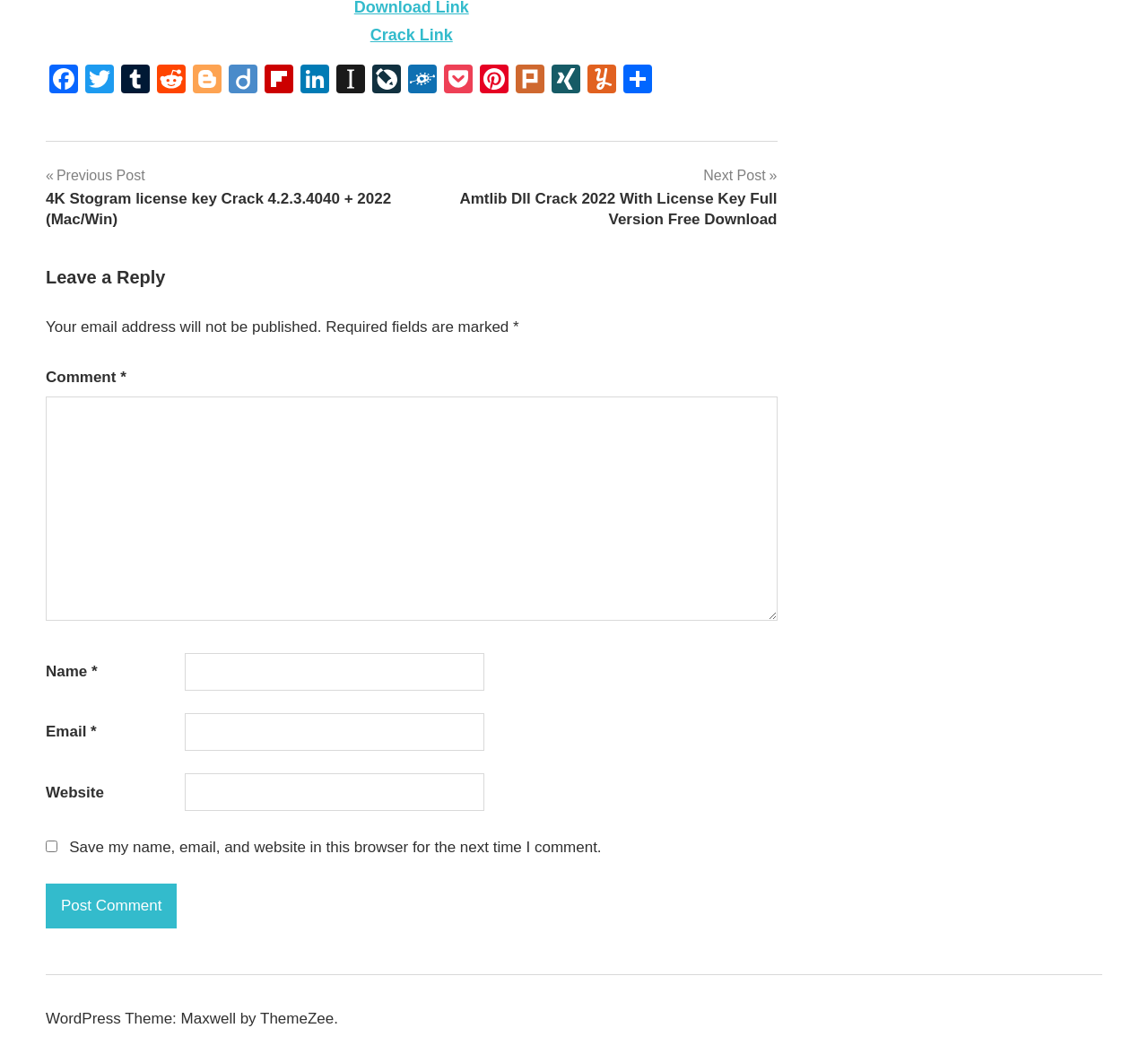Identify the bounding box coordinates for the element you need to click to achieve the following task: "Leave a comment". Provide the bounding box coordinates as four float numbers between 0 and 1, in the form [left, top, right, bottom].

[0.04, 0.347, 0.105, 0.363]